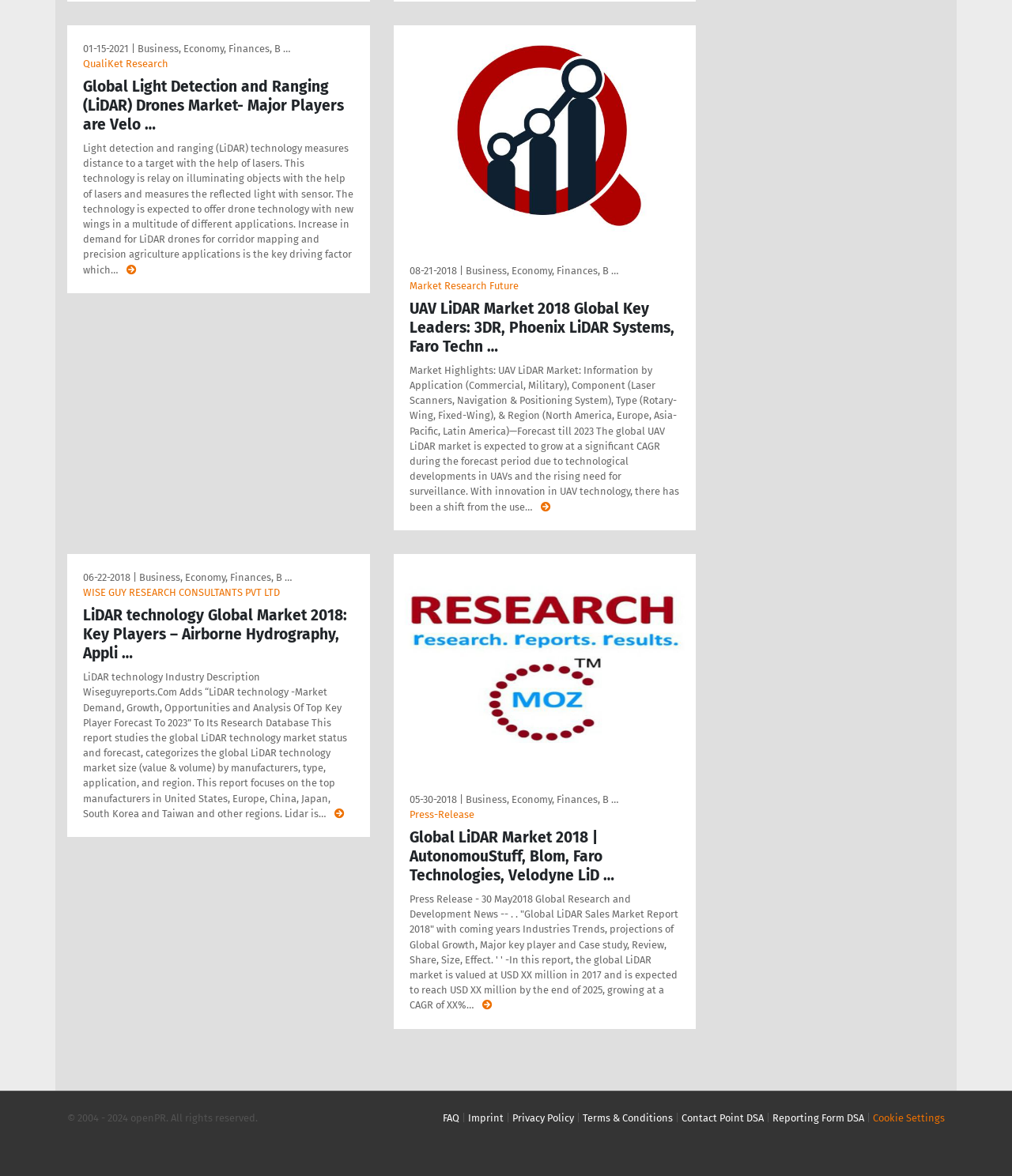Using the details in the image, give a detailed response to the question below:
What is the date of the first news article?

The first news article is located at the top of the webpage, and its date is indicated as '01-15-2021'.